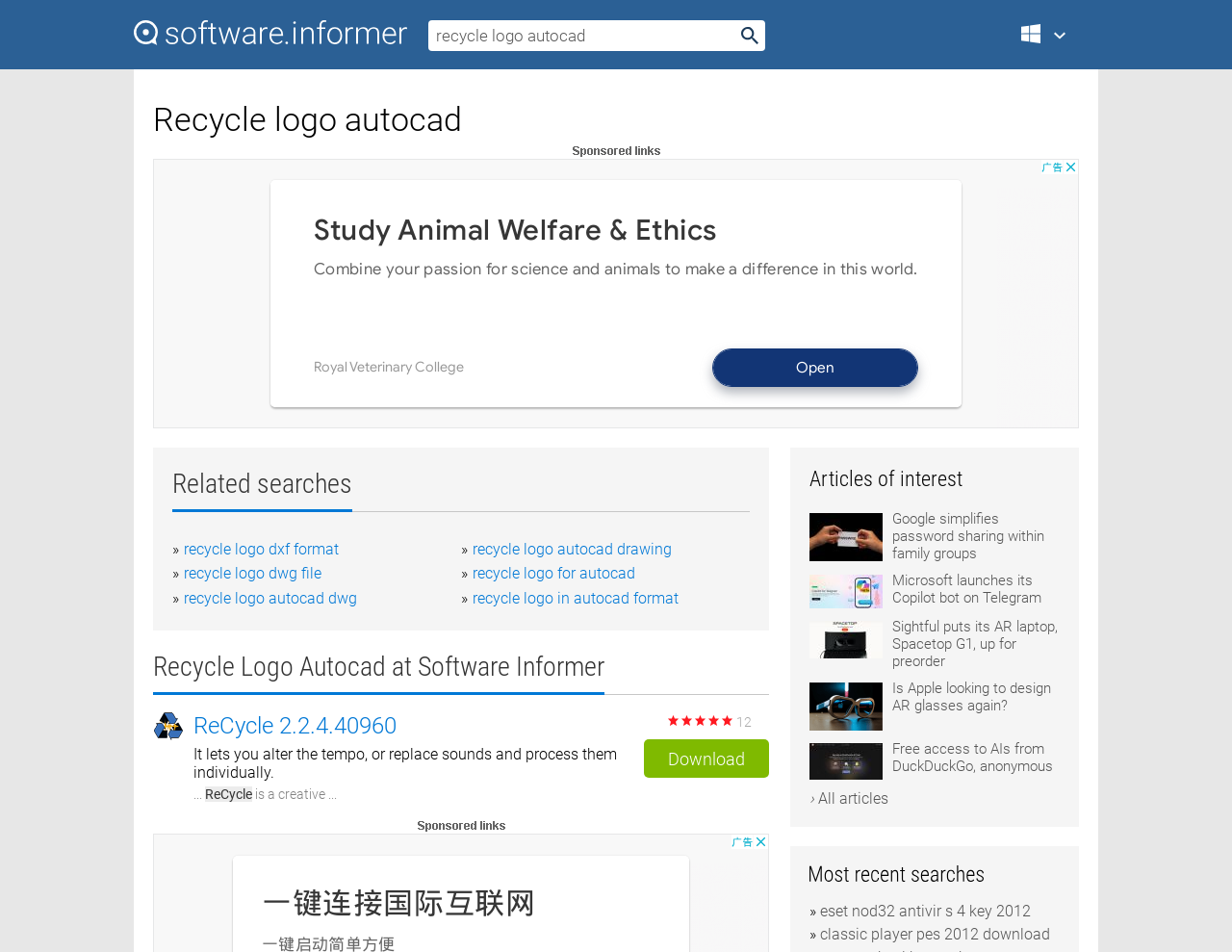Detail the features and information presented on the webpage.

The webpage appears to be a software download page for "ReCycle" logo in AutoCAD format. At the top left, there is a link to "Software Informer" accompanied by an image with the same name. Next to it, there is a text box and a button with a single whitespace character. 

On the top right, there is a link to "Windows". Below the top section, there is a heading "Recycle logo autocad" followed by an iframe labeled as "Advertisement". 

The main content of the page is divided into two sections. The left section has a heading "Related searches" with several links to related searches, such as "recycle logo dxf format" and "recycle logo autocad drawing". 

The right section has a heading "Recycle Logo Autocad" with a brief description of the software, including an image of the ReCycle logo. Below it, there is a link to download ReCycle 2.2.4.40960, along with a brief description of the software's features. 

Further down, there is a section labeled "Articles of interest" with several links to news articles, each accompanied by an image. The articles' topics range from Google's password sharing to Apple's AR glasses design. At the bottom, there are more links to other articles and a link to "› All articles".